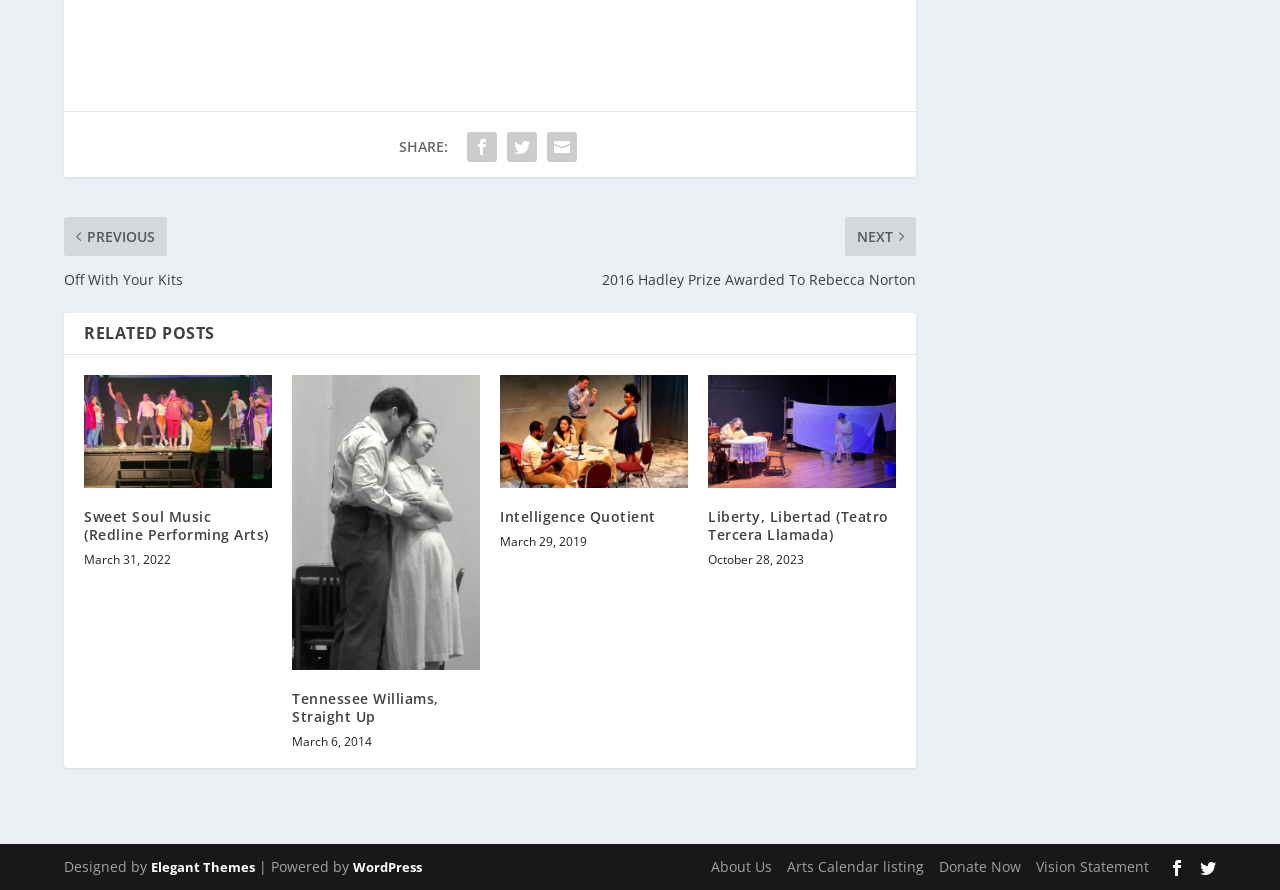Determine the bounding box for the UI element as described: "WordPress". The coordinates should be represented as four float numbers between 0 and 1, formatted as [left, top, right, bottom].

[0.276, 0.965, 0.33, 0.985]